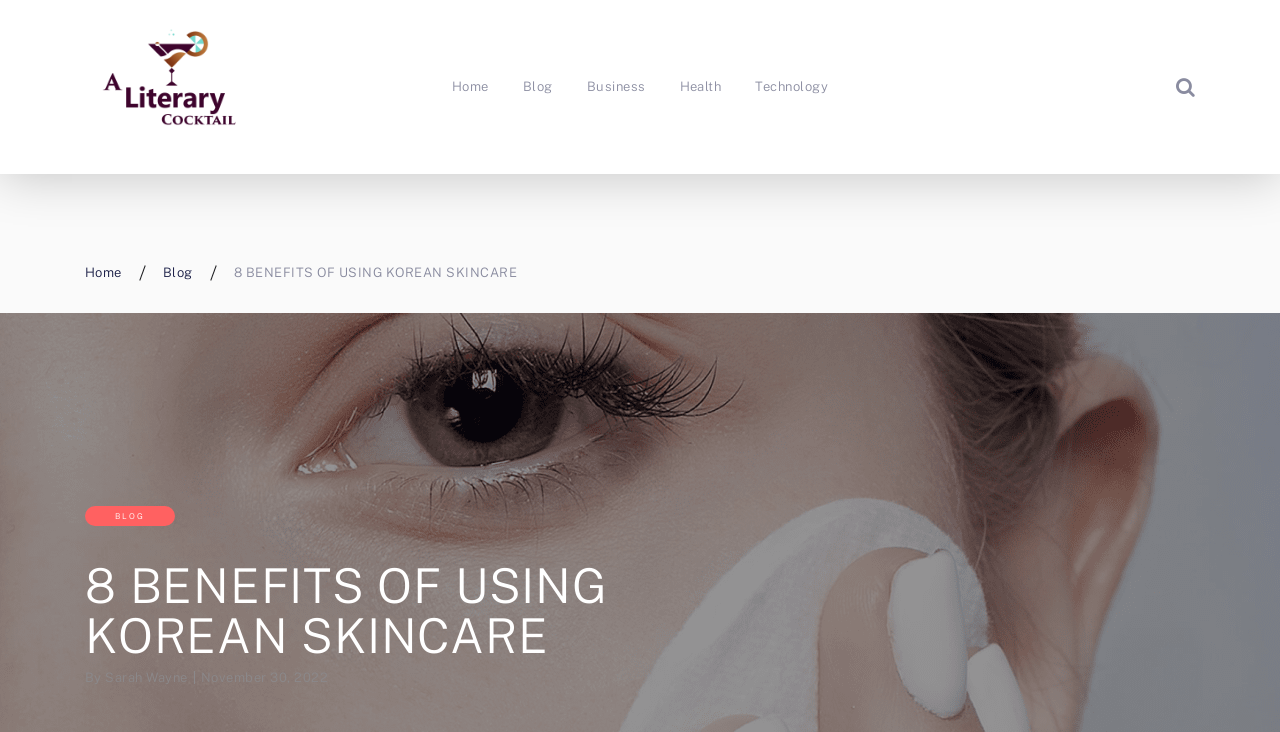Highlight the bounding box coordinates of the element you need to click to perform the following instruction: "search for something."

[0.902, 0.091, 0.934, 0.146]